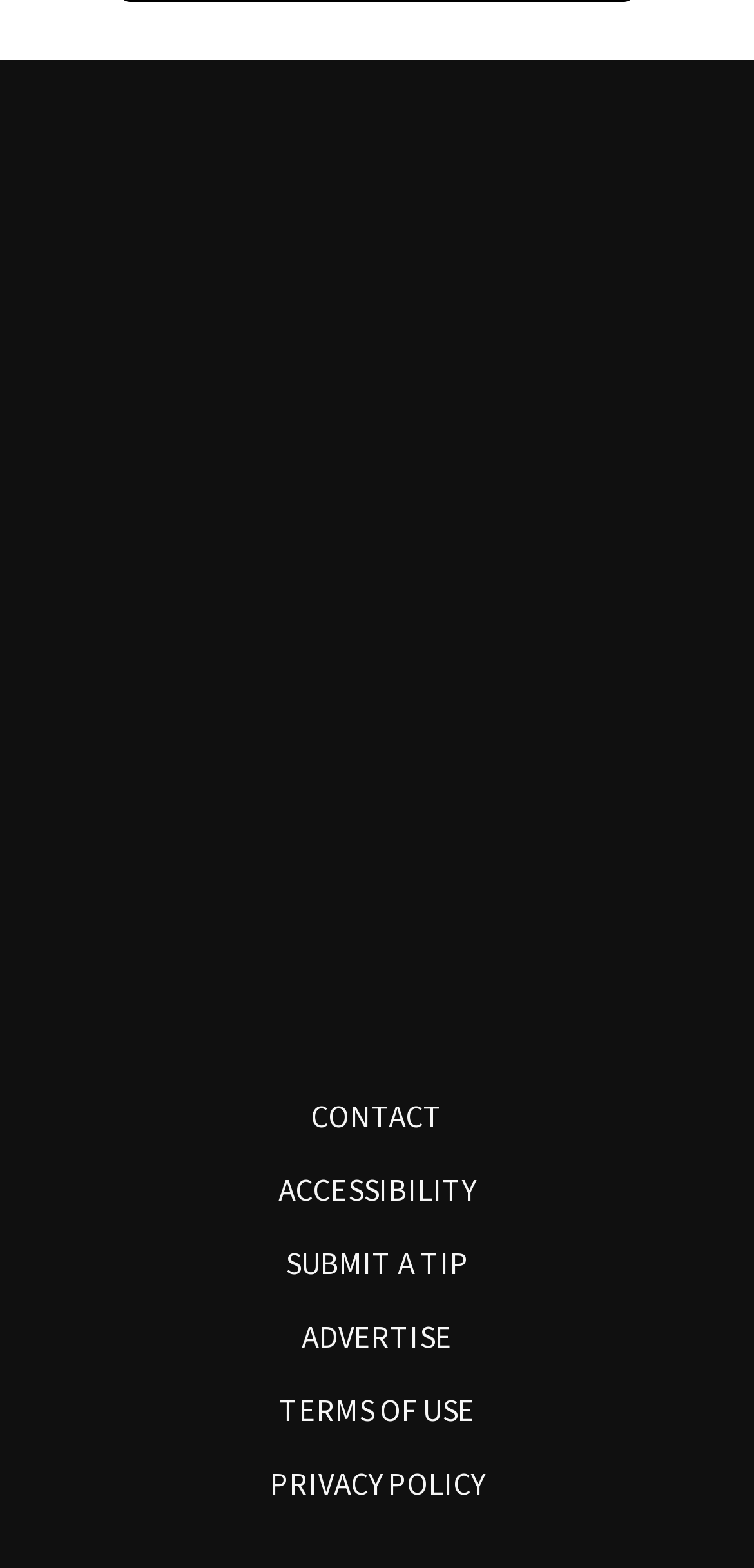Provide a one-word or short-phrase answer to the question:
How many links are there in the footer section?

6